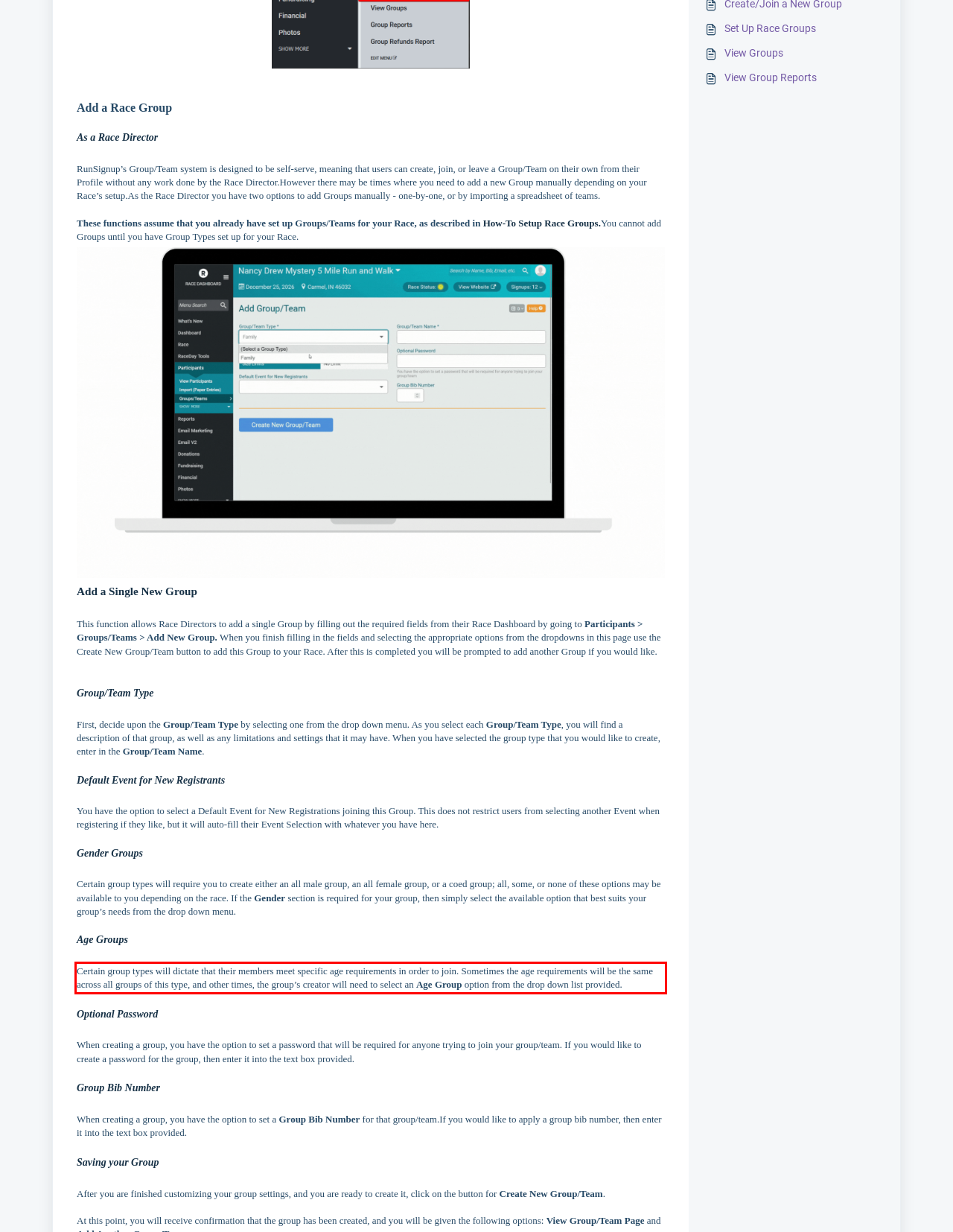You have a screenshot of a webpage with a UI element highlighted by a red bounding box. Use OCR to obtain the text within this highlighted area.

Certain group types will dictate that their members meet specific age requirements in order to join. Sometimes the age requirements will be the same across all groups of this type, and other times, the group’s creator will need to select an Age Group option from the drop down list provided.